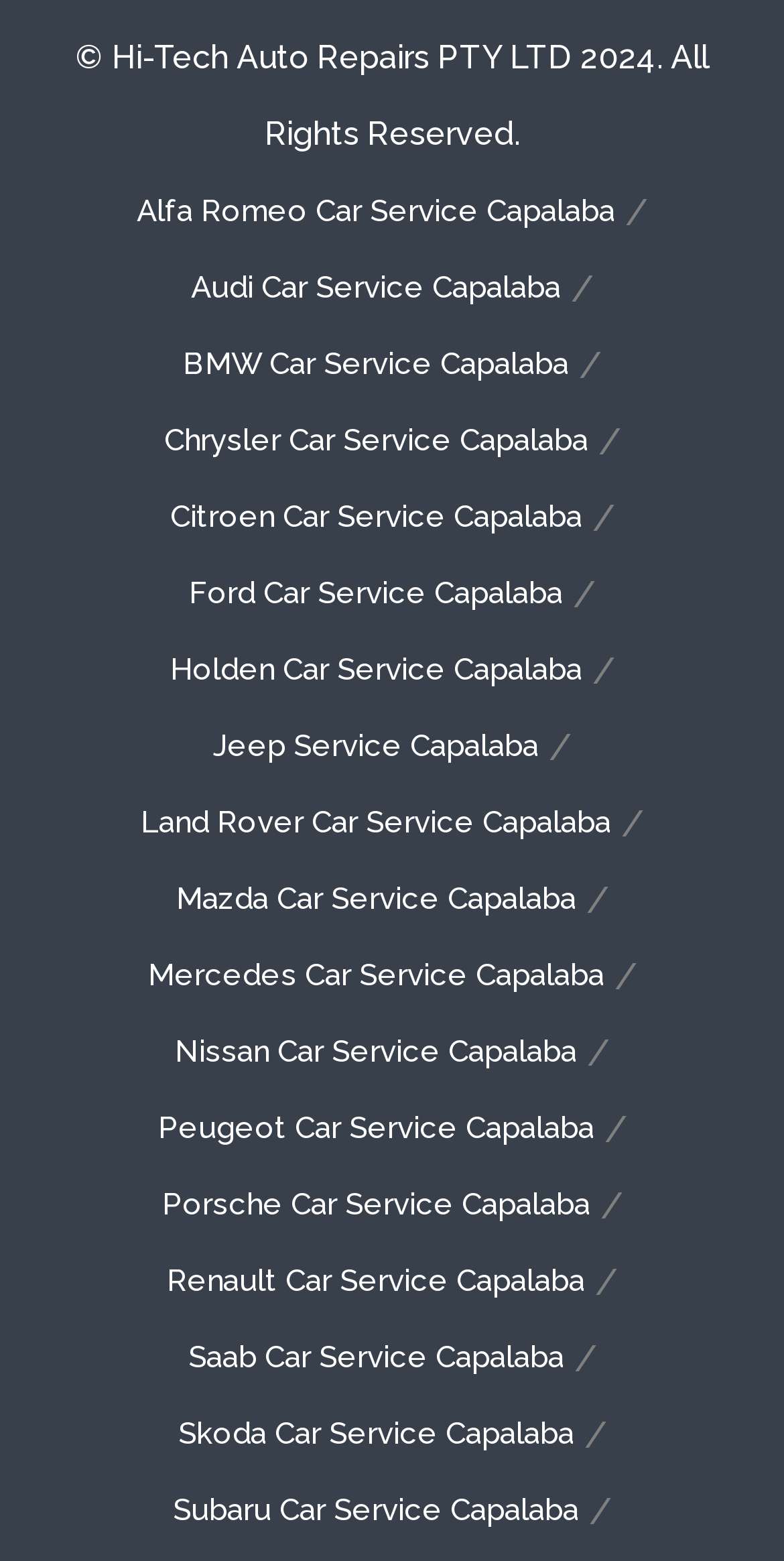Answer the question below in one word or phrase:
Is there a car brand named 'Toyota'?

No